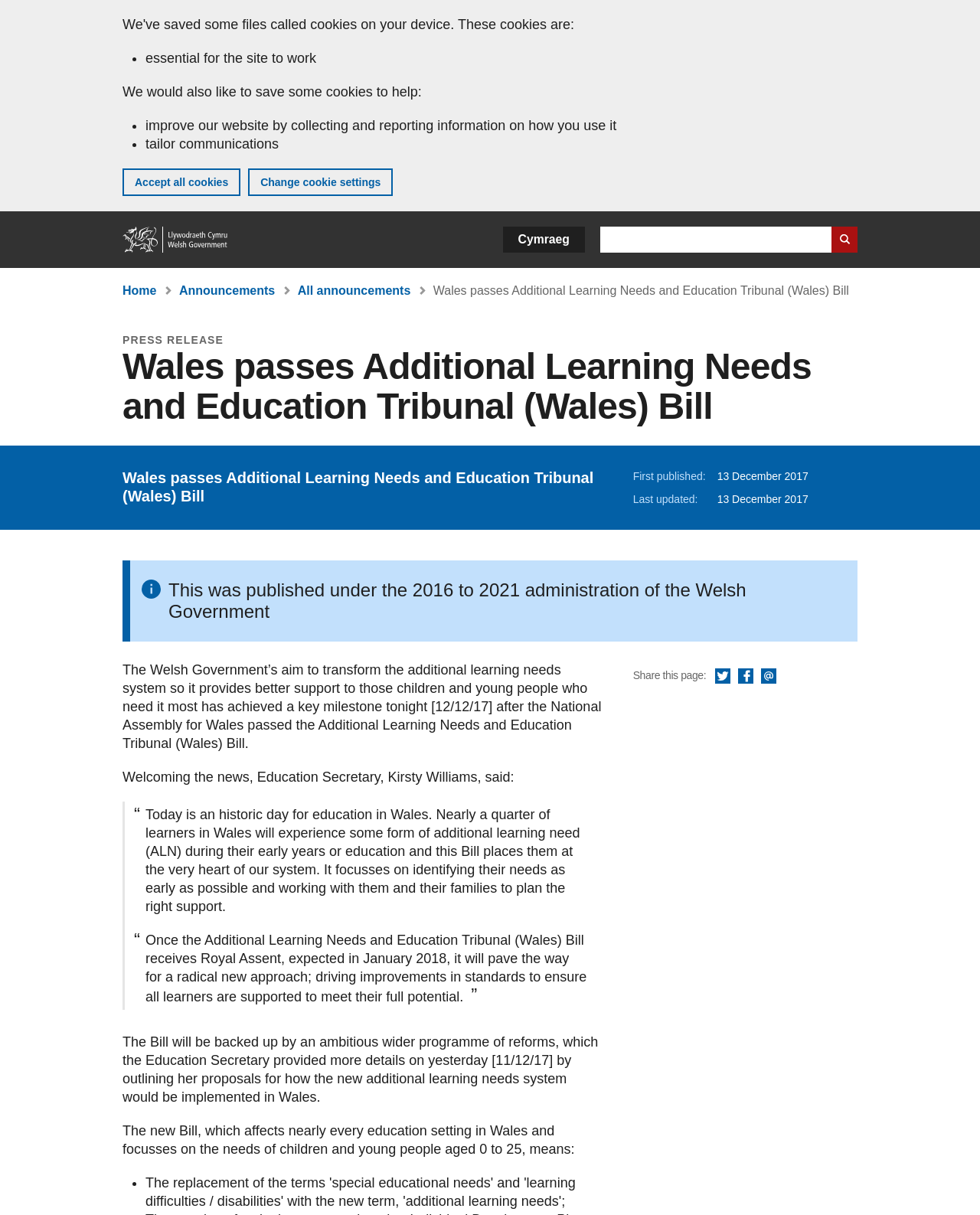What is the age range of children and young people affected by the new Bill?
Please give a detailed and elaborate answer to the question based on the image.

According to the article, the new Bill affects children and young people aged 0 to 25, which implies that it covers a wide range of ages.